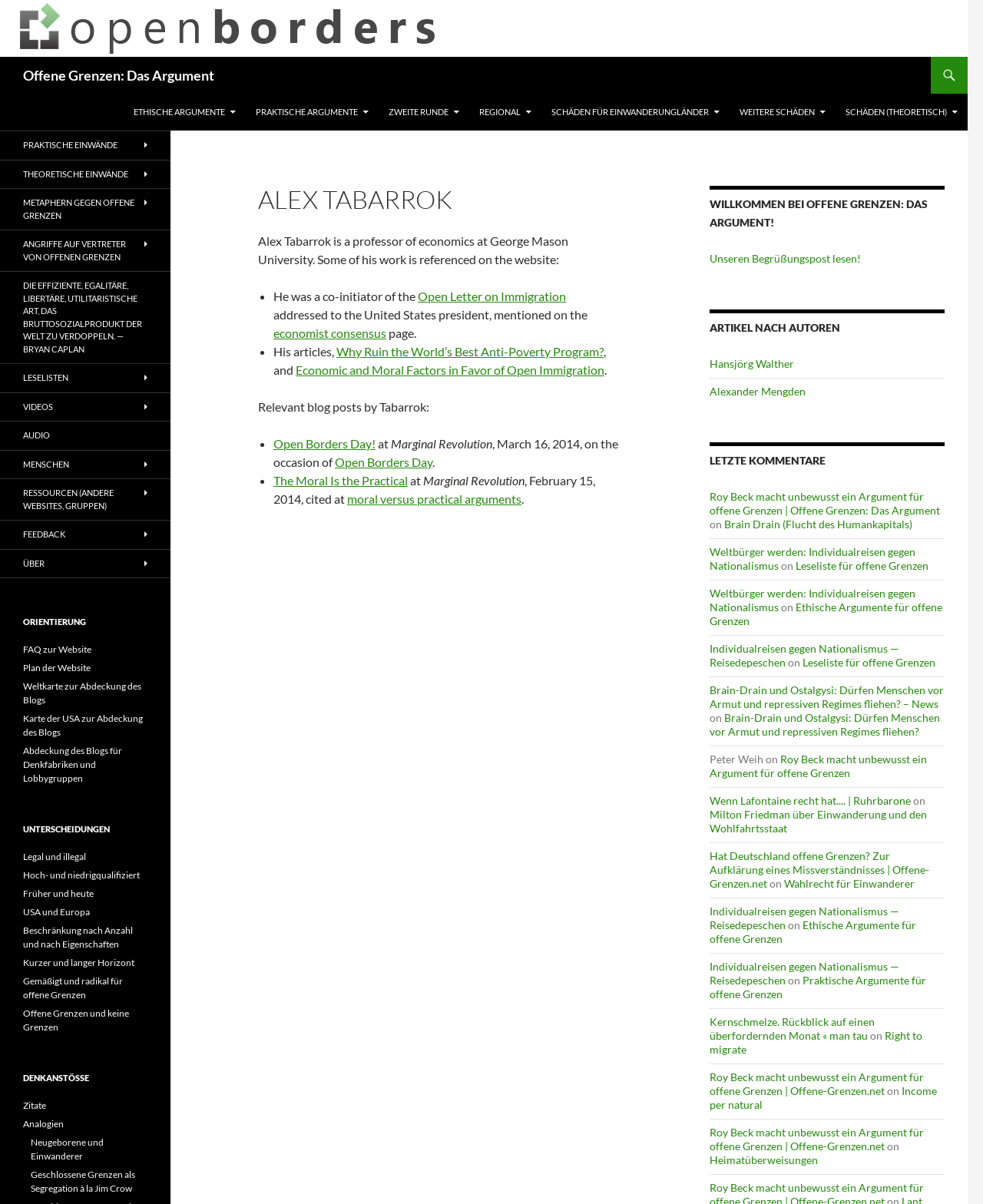Respond to the question below with a single word or phrase:
What is the name of the blog where Alex Tabarrok wrote an article?

Marginal Revolution